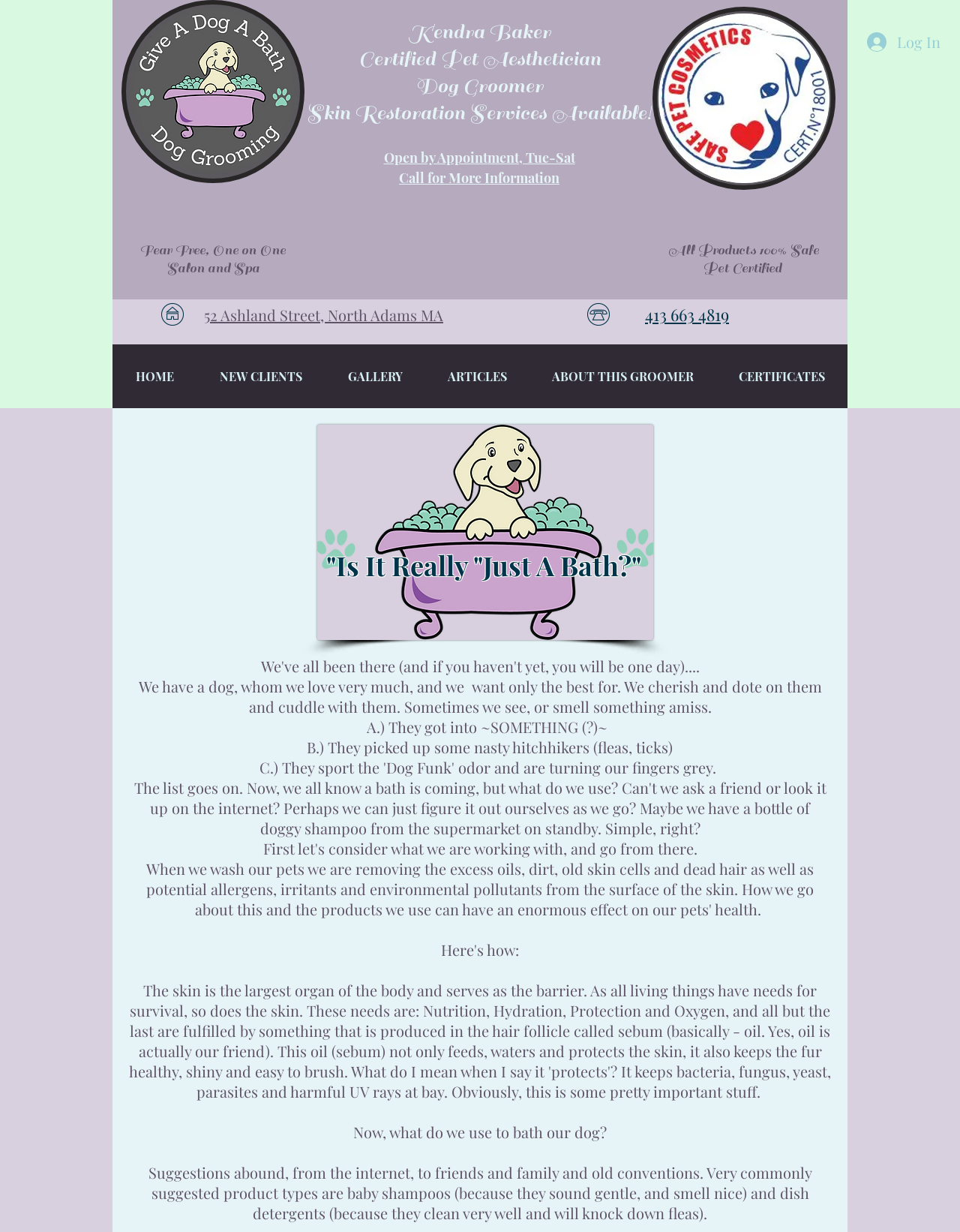What is the name of the certified pet aesthetician?
Look at the image and answer the question with a single word or phrase.

Kendra Baker